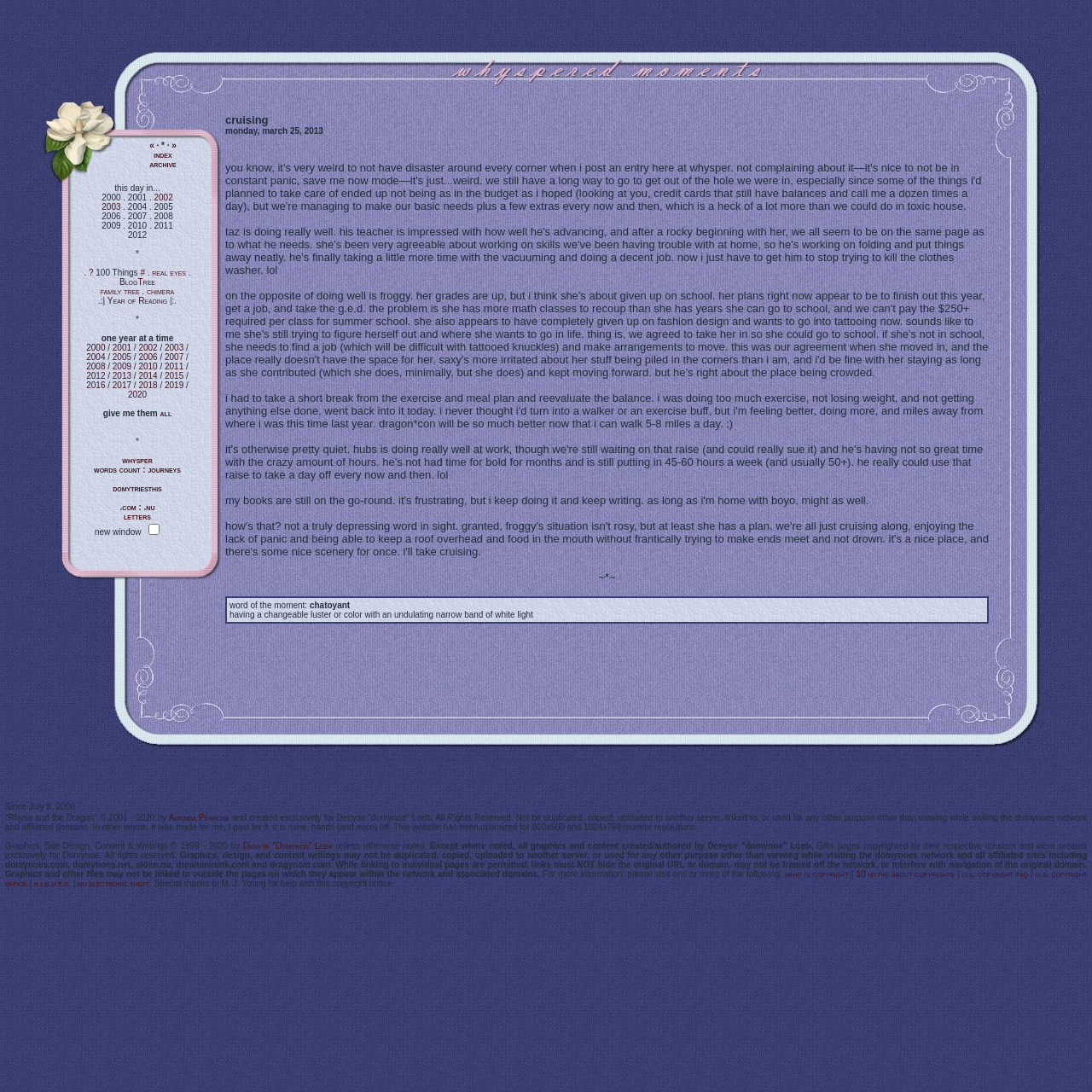What is the author's current exercise routine?
Kindly offer a detailed explanation using the data available in the image.

The author mentions that 'i never thought i'd turn into a walker or an exercise buff, but i'm feeling better, doing more, and miles away from where i was this time last year. dragon*con will be so much better now that i can walk 5-8 miles a day.' This suggests that the author has started walking regularly and can now walk 5-8 miles a day.